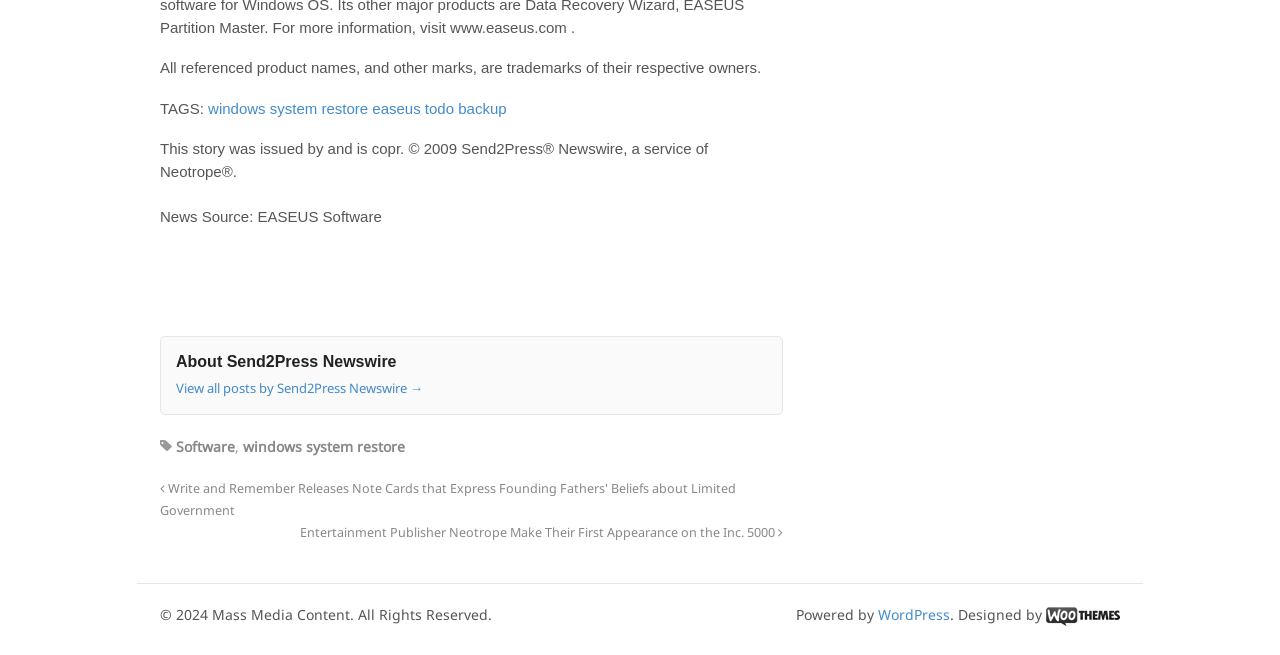Using the given description, provide the bounding box coordinates formatted as (top-left x, top-left y, bottom-right x, bottom-right y), with all values being floating point numbers between 0 and 1. Description: easeus todo backup

[0.291, 0.152, 0.396, 0.178]